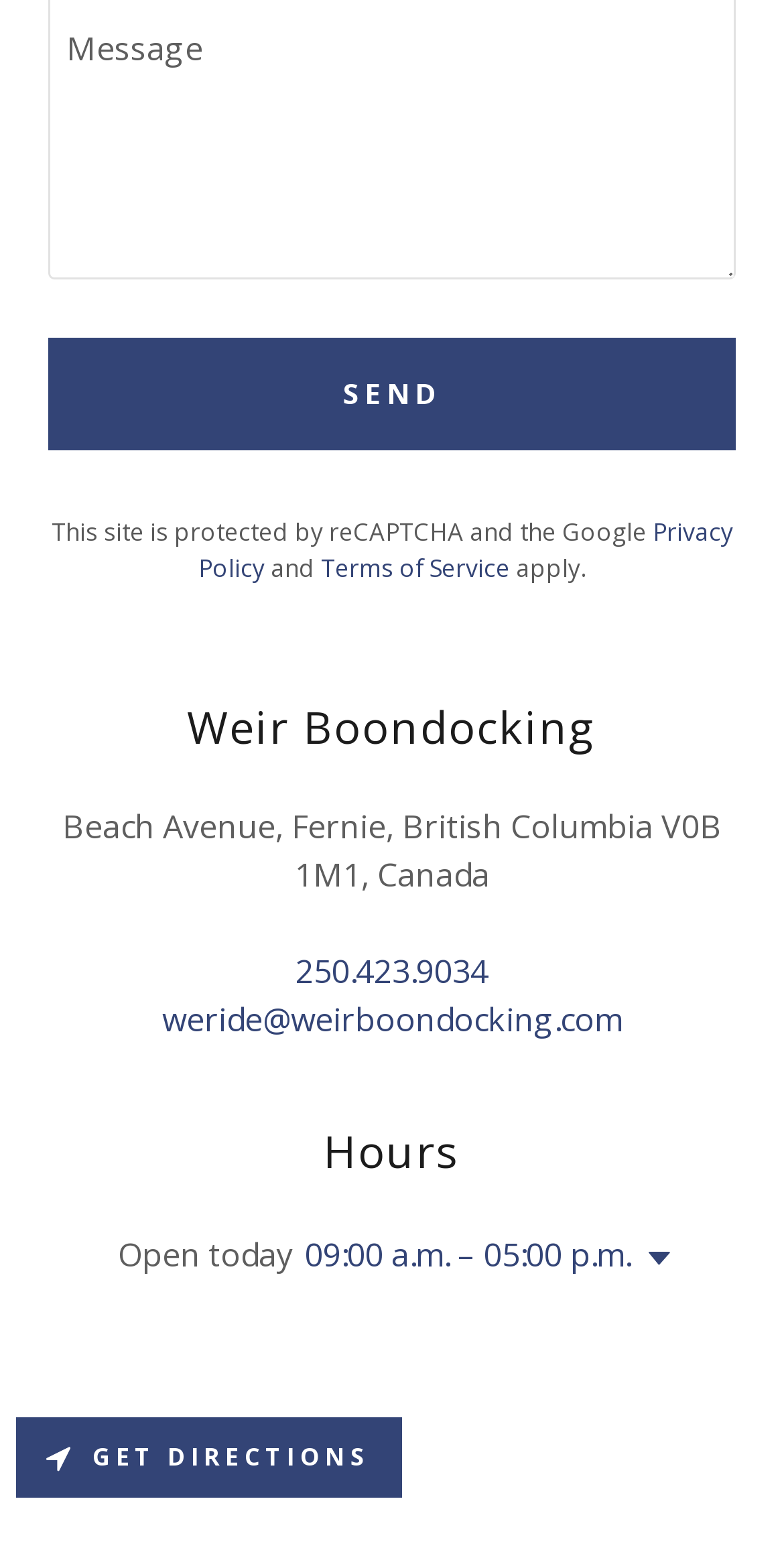What can be done on this webpage?
Please analyze the image and answer the question with as much detail as possible.

The button 'GET DIRECTIONS' is present on the webpage, indicating that one of the actions that can be performed on this webpage is to get directions to Weir Boondocking.